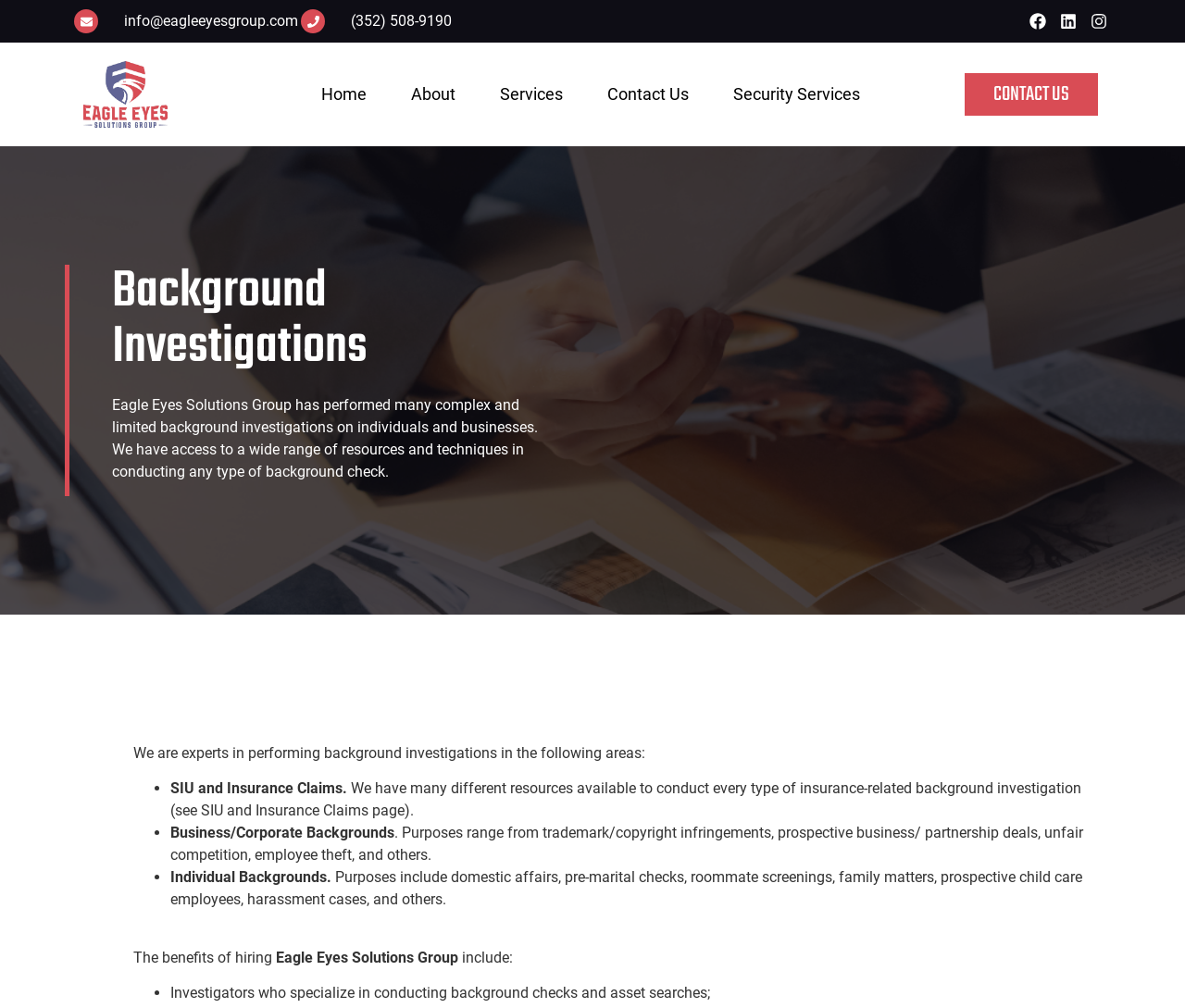Respond to the question below with a single word or phrase: How can you contact the company?

Phone or email